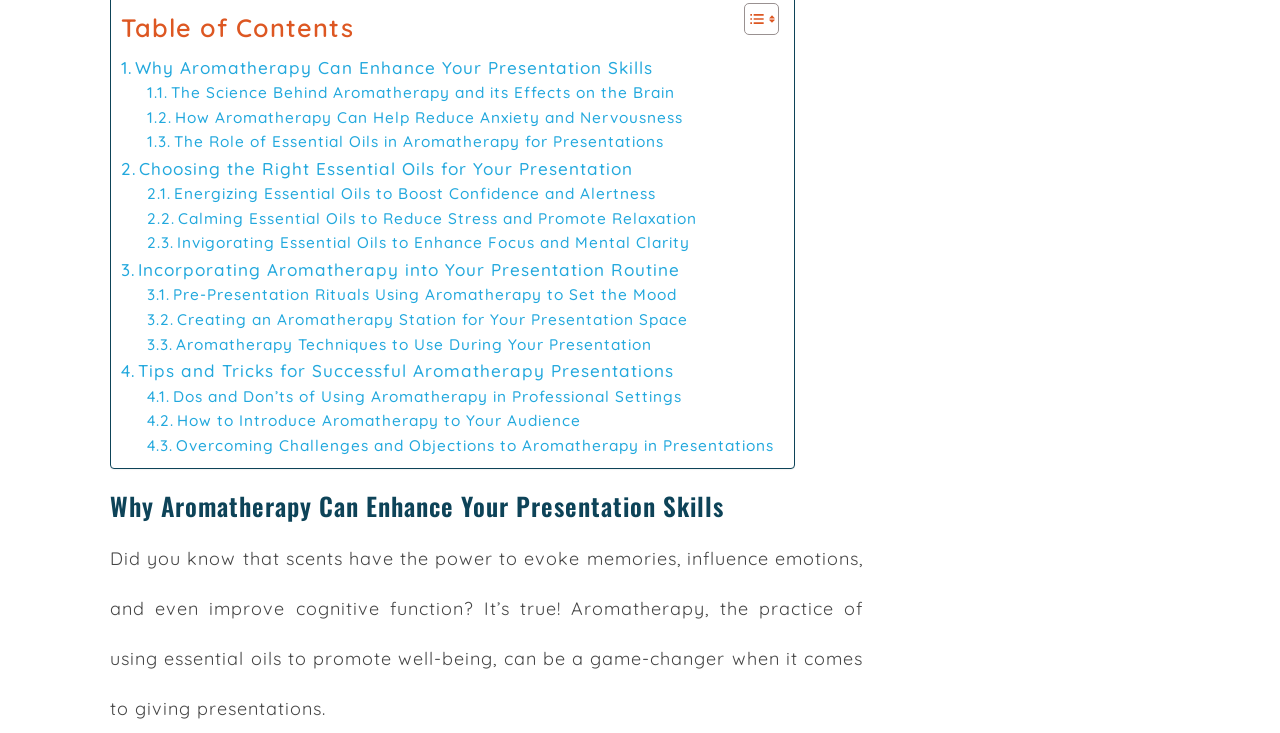What is the first sentence of the main content?
Could you answer the question in a detailed manner, providing as much information as possible?

By looking at the StaticText element with the ID 307, I can see that the first sentence of the main content is 'Did you know that scents have the power to evoke memories, influence emotions, and even improve cognitive function?' This sentence appears to be an introduction to the topic of aromatherapy and its effects on the brain.